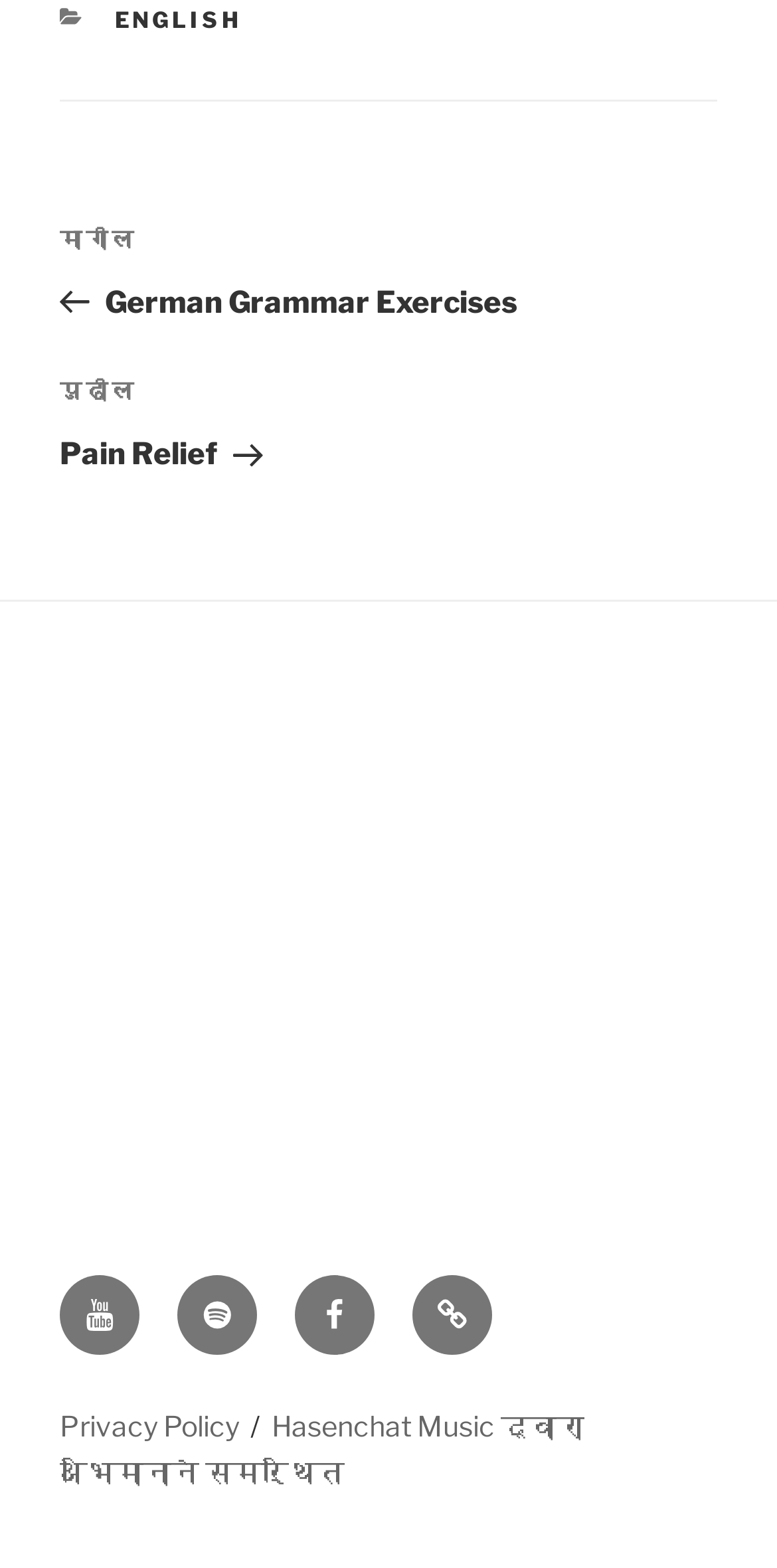How many navigation options are under the 'पोस्ट्स' menu?
Using the image as a reference, answer the question in detail.

The 'पोस्ट्स' menu has two navigation options, 'मागील पोस्ट German Grammar Exercises' and 'पुढील पोस्ट Pain Relief', hence there are two navigation options under the 'पोस्ट्स' menu.